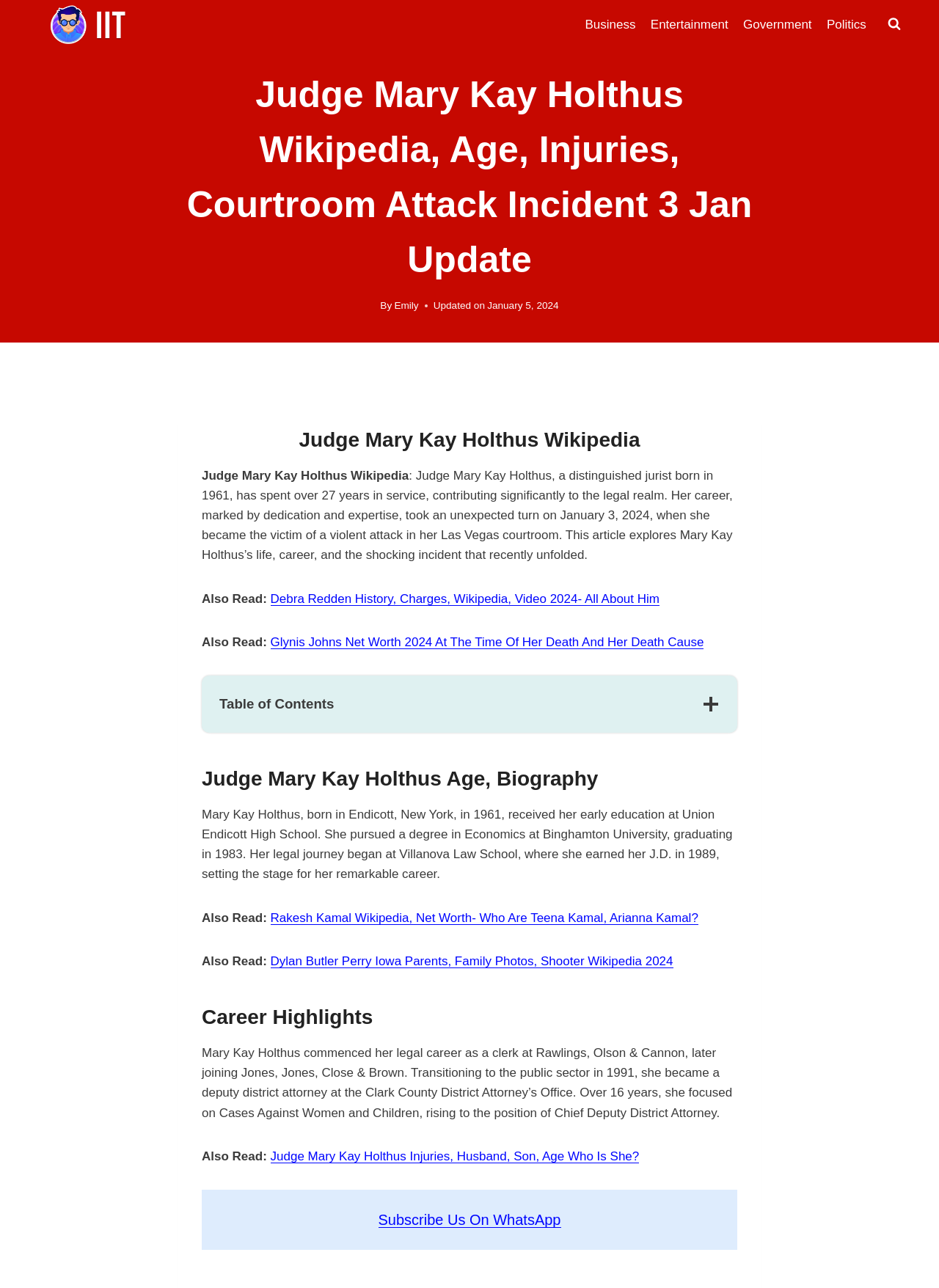Please find the bounding box coordinates for the clickable element needed to perform this instruction: "Expand the 'Table of Contents'".

[0.234, 0.538, 0.766, 0.555]